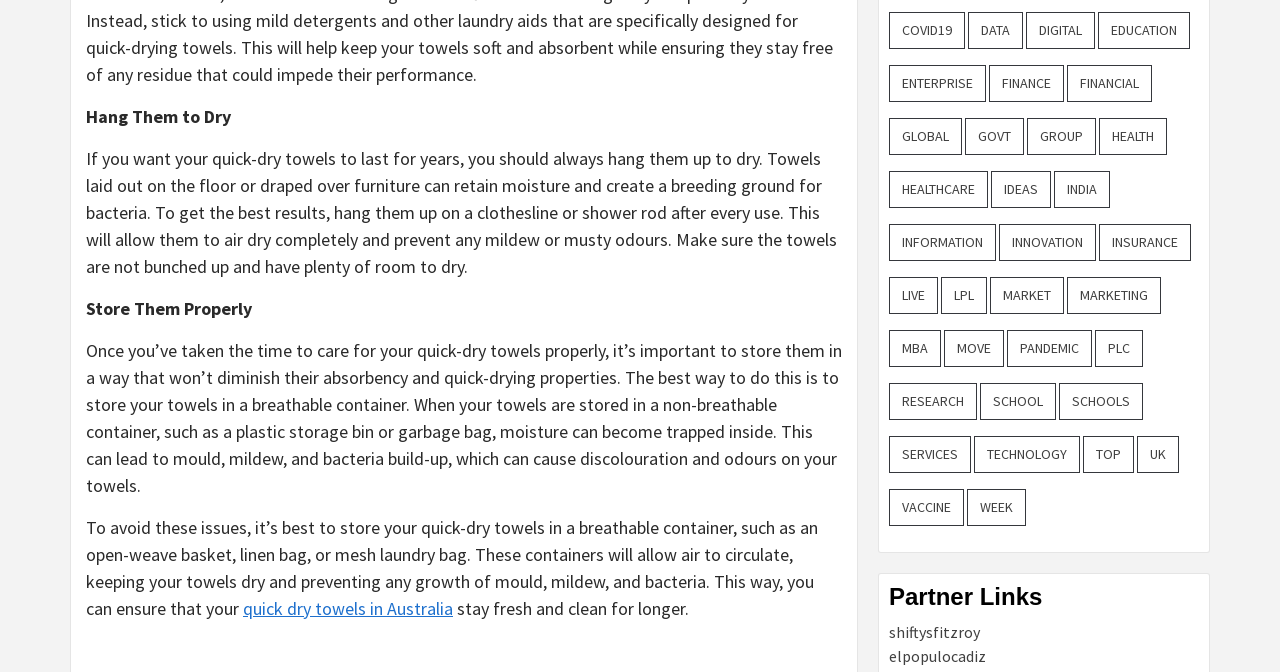Please identify the bounding box coordinates of the clickable area that will fulfill the following instruction: "Click on 'quick dry towels in Australia'". The coordinates should be in the format of four float numbers between 0 and 1, i.e., [left, top, right, bottom].

[0.19, 0.888, 0.354, 0.922]